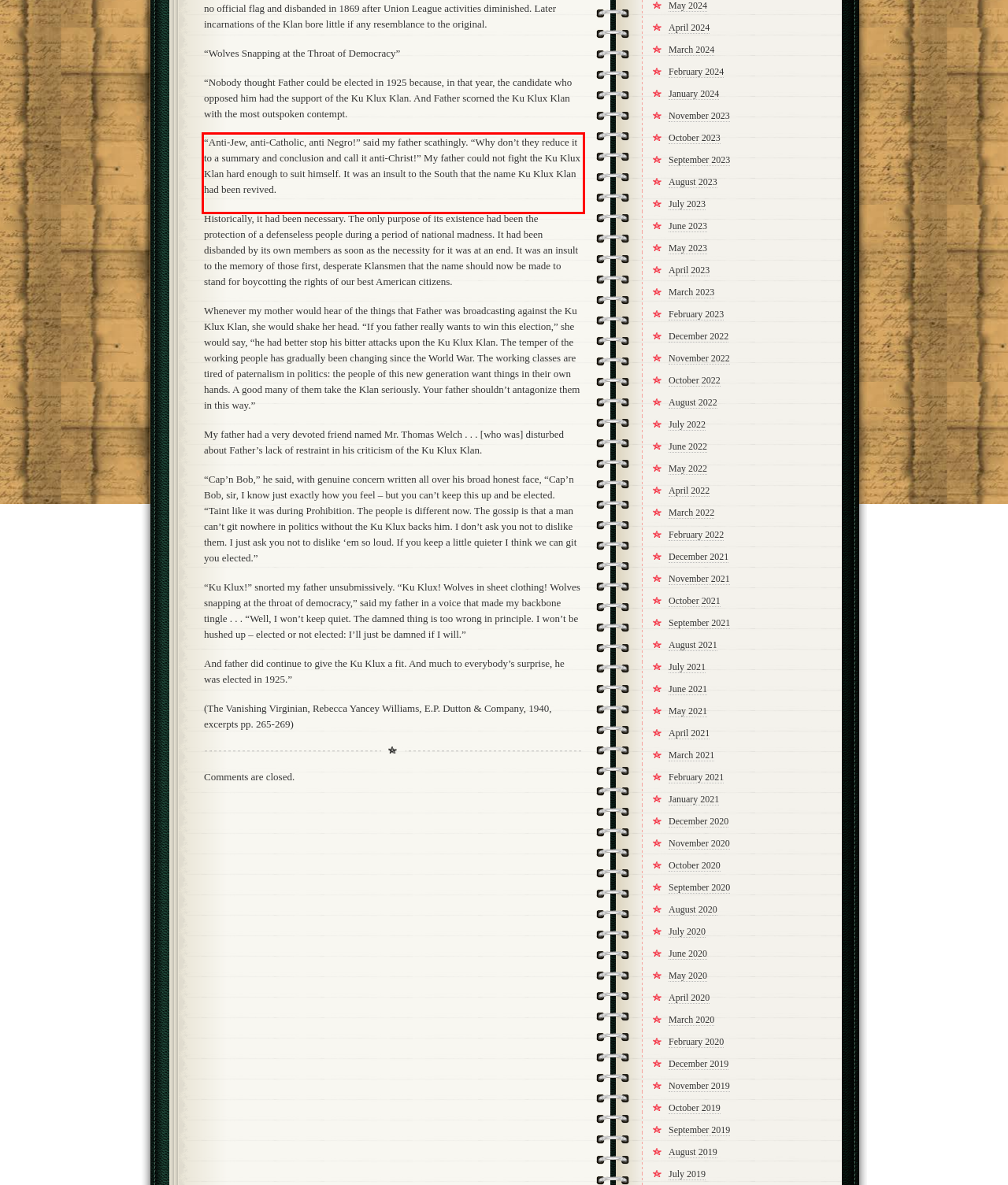You have a screenshot of a webpage with a UI element highlighted by a red bounding box. Use OCR to obtain the text within this highlighted area.

“Anti-Jew, anti-Catholic, anti Negro!” said my father scathingly. “Why don’t they reduce it to a summary and conclusion and call it anti-Christ!” My father could not fight the Ku Klux Klan hard enough to suit himself. It was an insult to the South that the name Ku Klux Klan had been revived.